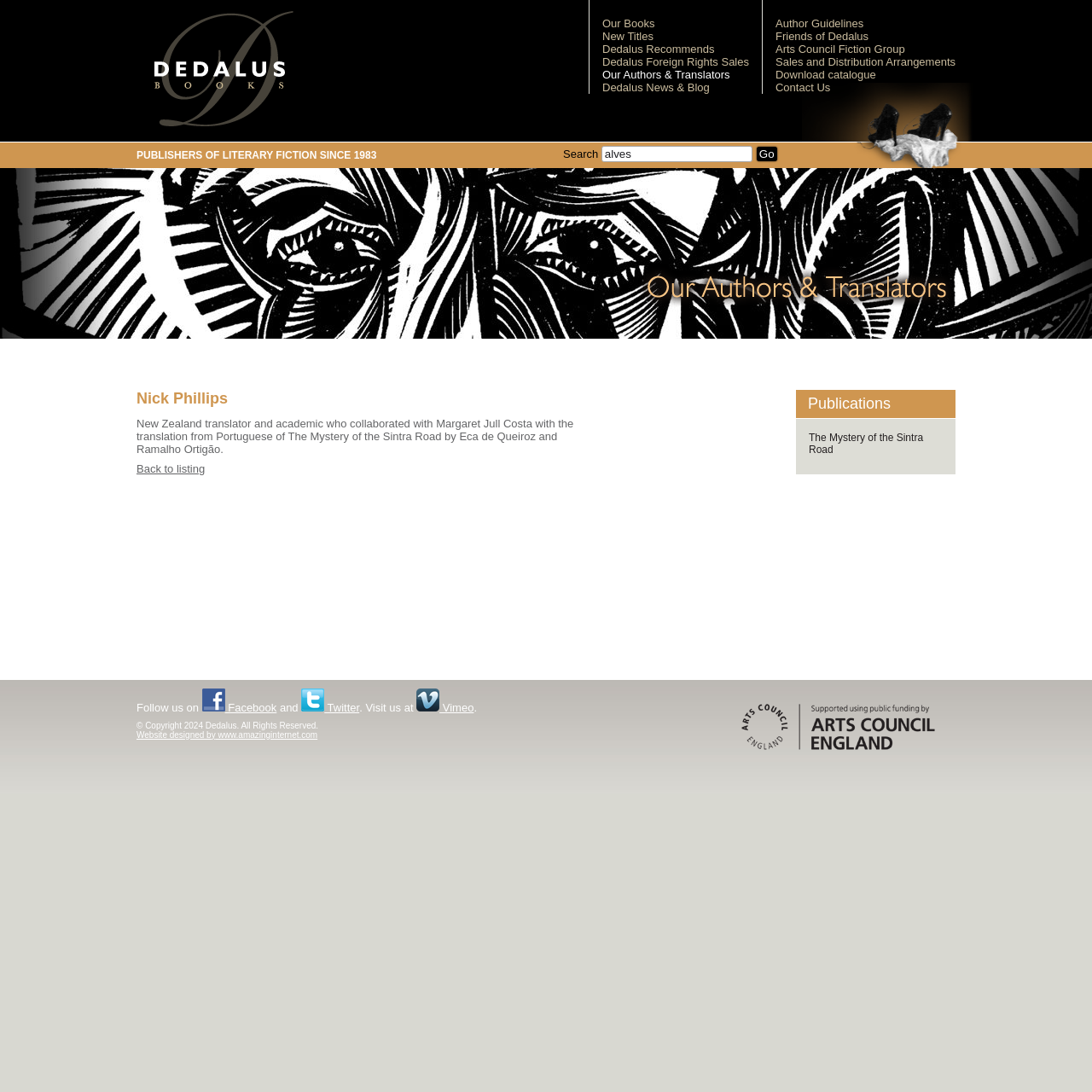Please specify the bounding box coordinates in the format (top-left x, top-left y, bottom-right x, bottom-right y), with values ranging from 0 to 1. Identify the bounding box for the UI component described as follows: Back to listing

[0.125, 0.423, 0.188, 0.435]